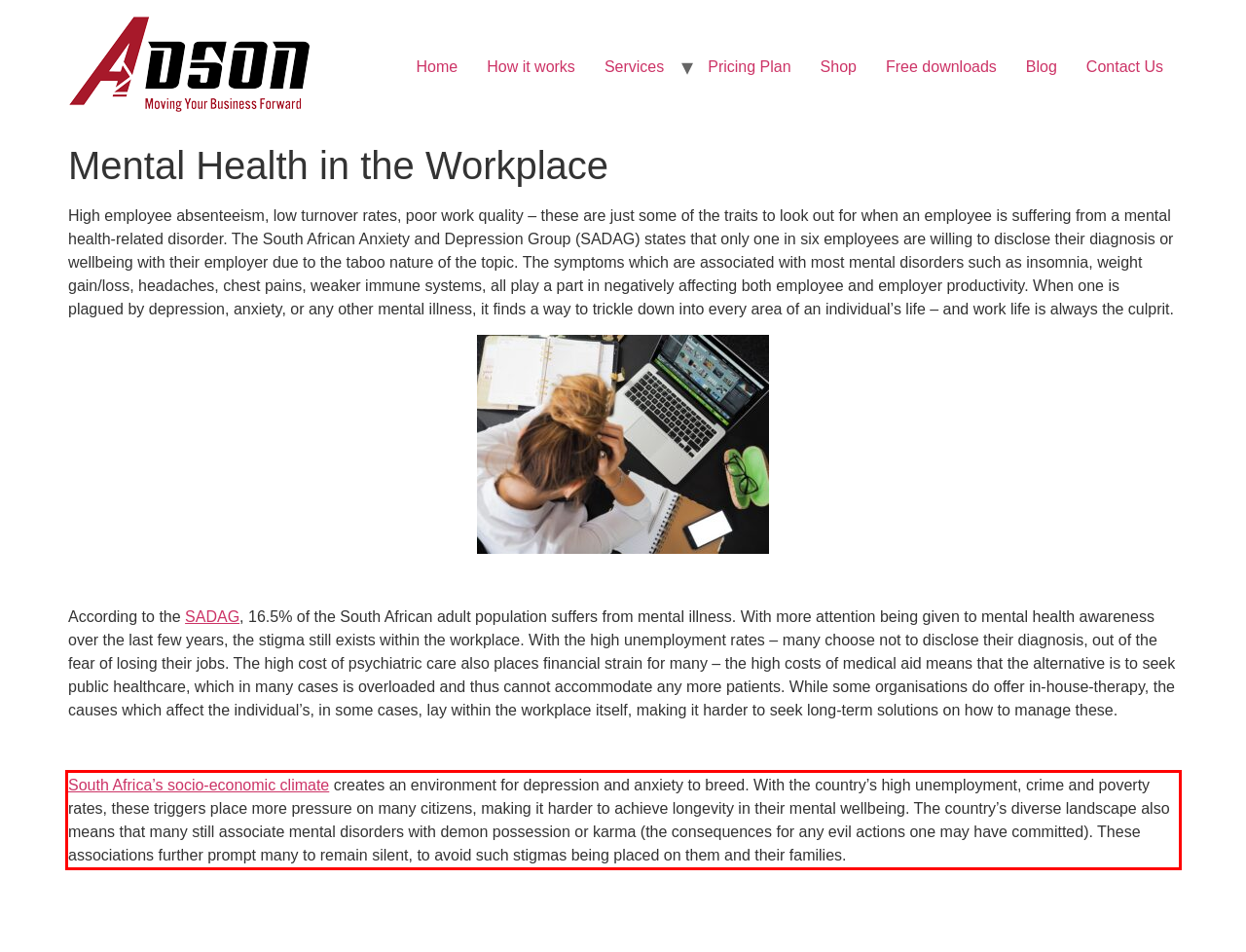Using the provided screenshot of a webpage, recognize and generate the text found within the red rectangle bounding box.

South Africa’s socio-economic climate creates an environment for depression and anxiety to breed. With the country’s high unemployment, crime and poverty rates, these triggers place more pressure on many citizens, making it harder to achieve longevity in their mental wellbeing. The country’s diverse landscape also means that many still associate mental disorders with demon possession or karma (the consequences for any evil actions one may have committed). These associations further prompt many to remain silent, to avoid such stigmas being placed on them and their families.